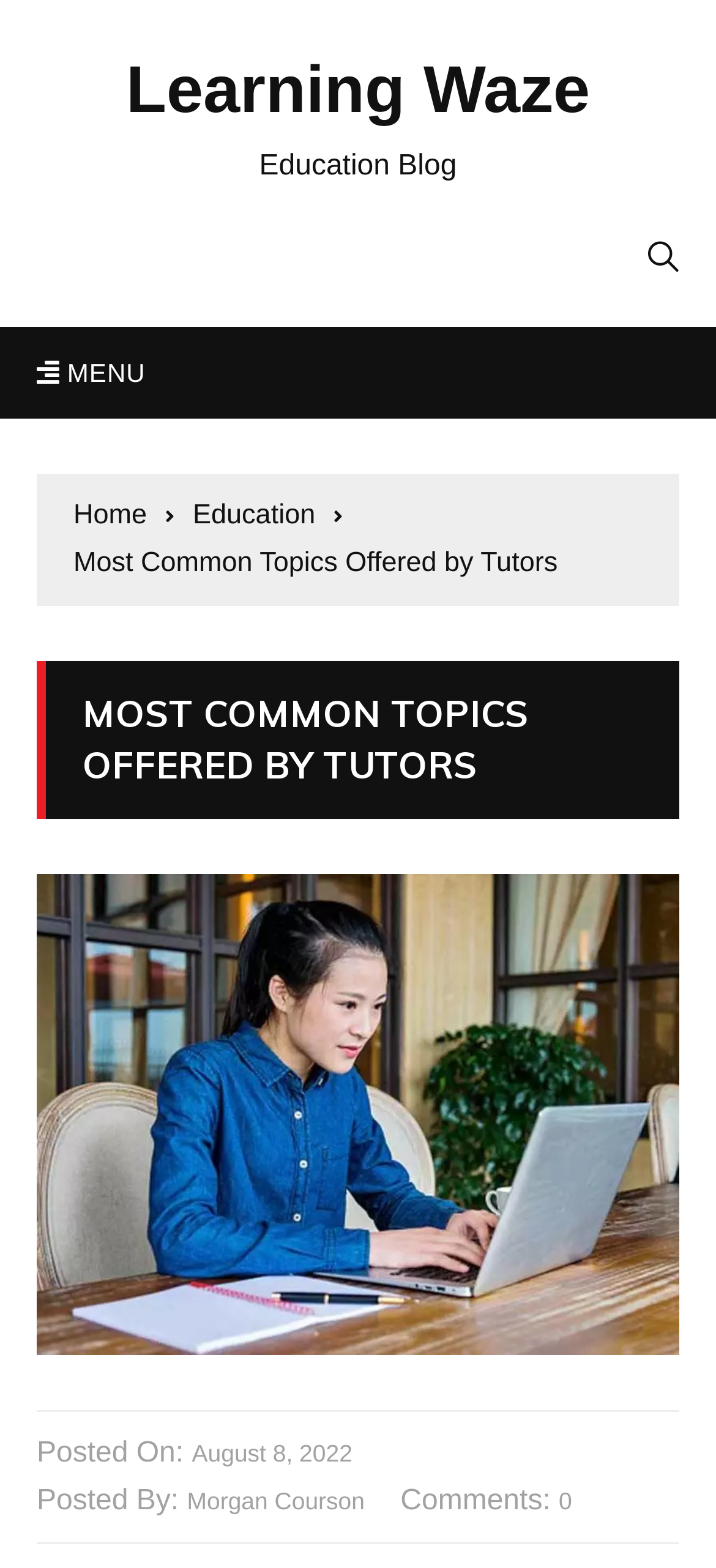What is the category of the current article?
Please provide a detailed and thorough answer to the question.

Based on the breadcrumbs navigation, the current article is under the category 'Education', which is indicated by the link 'Education '.